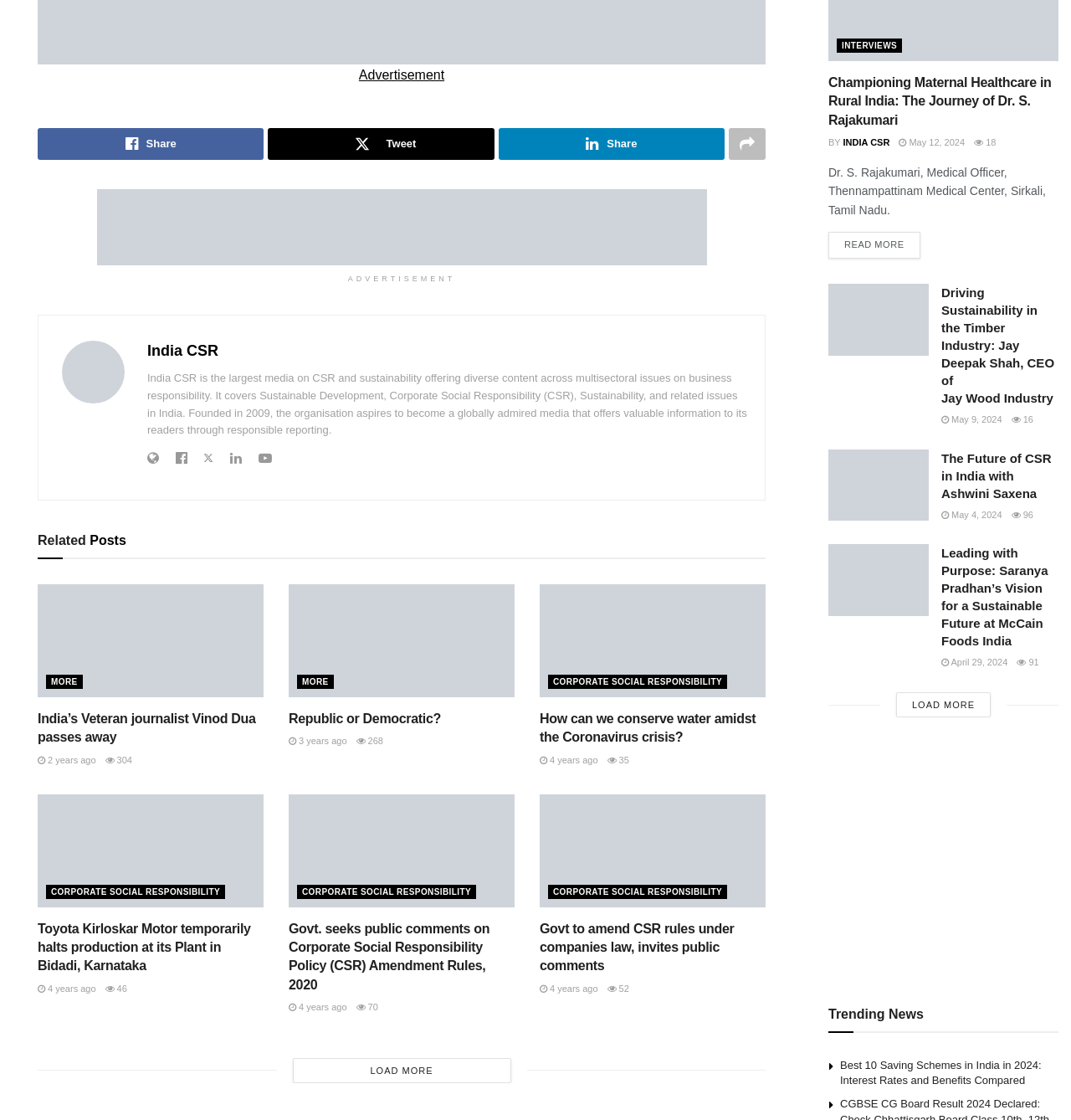Please determine the bounding box coordinates of the element's region to click for the following instruction: "Click on the 'LOAD MORE' button".

[0.273, 0.945, 0.477, 0.967]